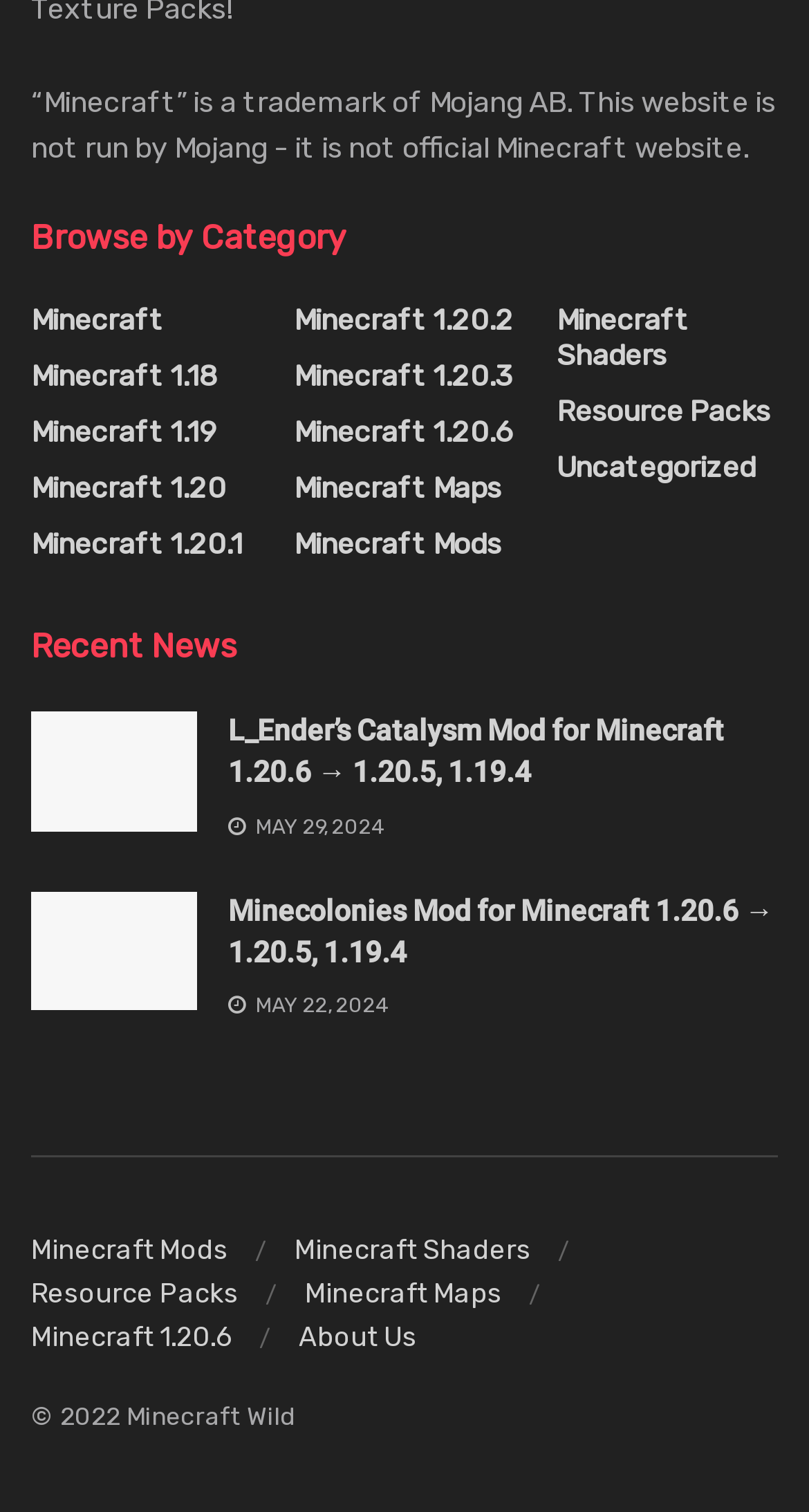Provide a one-word or one-phrase answer to the question:
What is the copyright year of Minecraft Wild?

2022